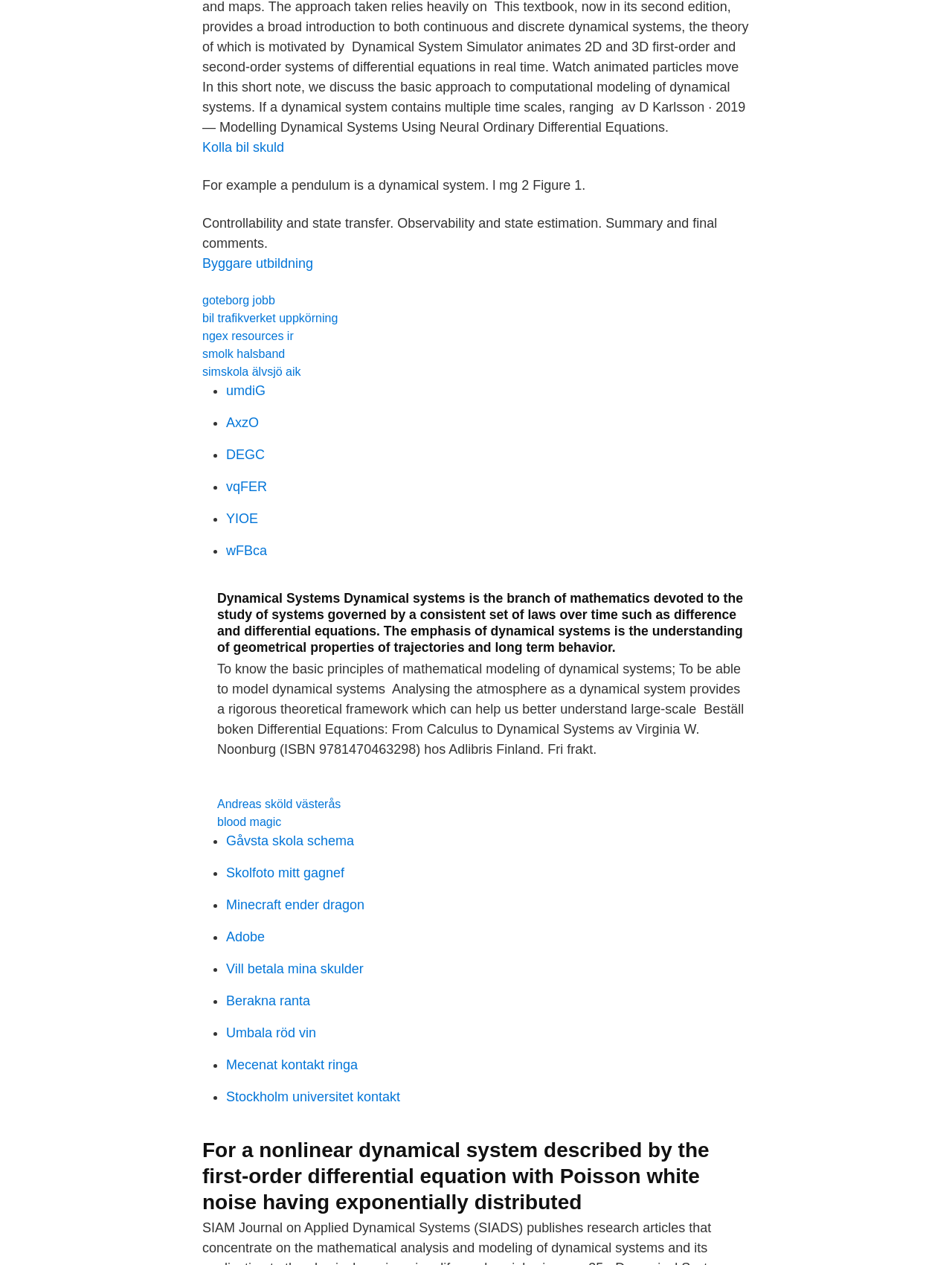What is the topic of the last link on the webpage?
Refer to the image and offer an in-depth and detailed answer to the question.

The last link on the webpage appears to be related to Stockholm University contact information. This is evident from the text of the link, which suggests that it provides contact information for the university.